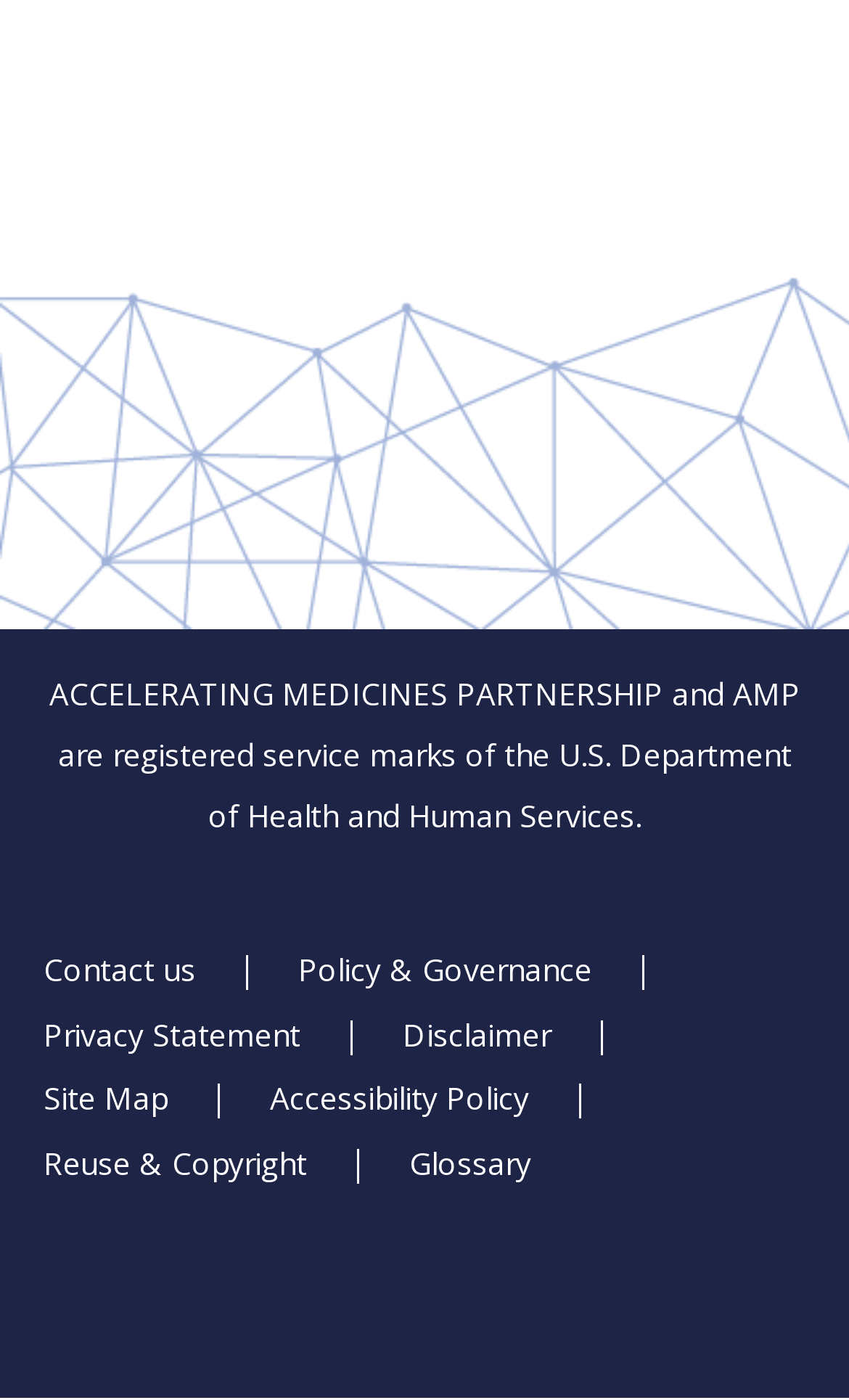Please identify the bounding box coordinates of the element on the webpage that should be clicked to follow this instruction: "Read Privacy Statement". The bounding box coordinates should be given as four float numbers between 0 and 1, formatted as [left, top, right, bottom].

[0.051, 0.72, 0.354, 0.754]